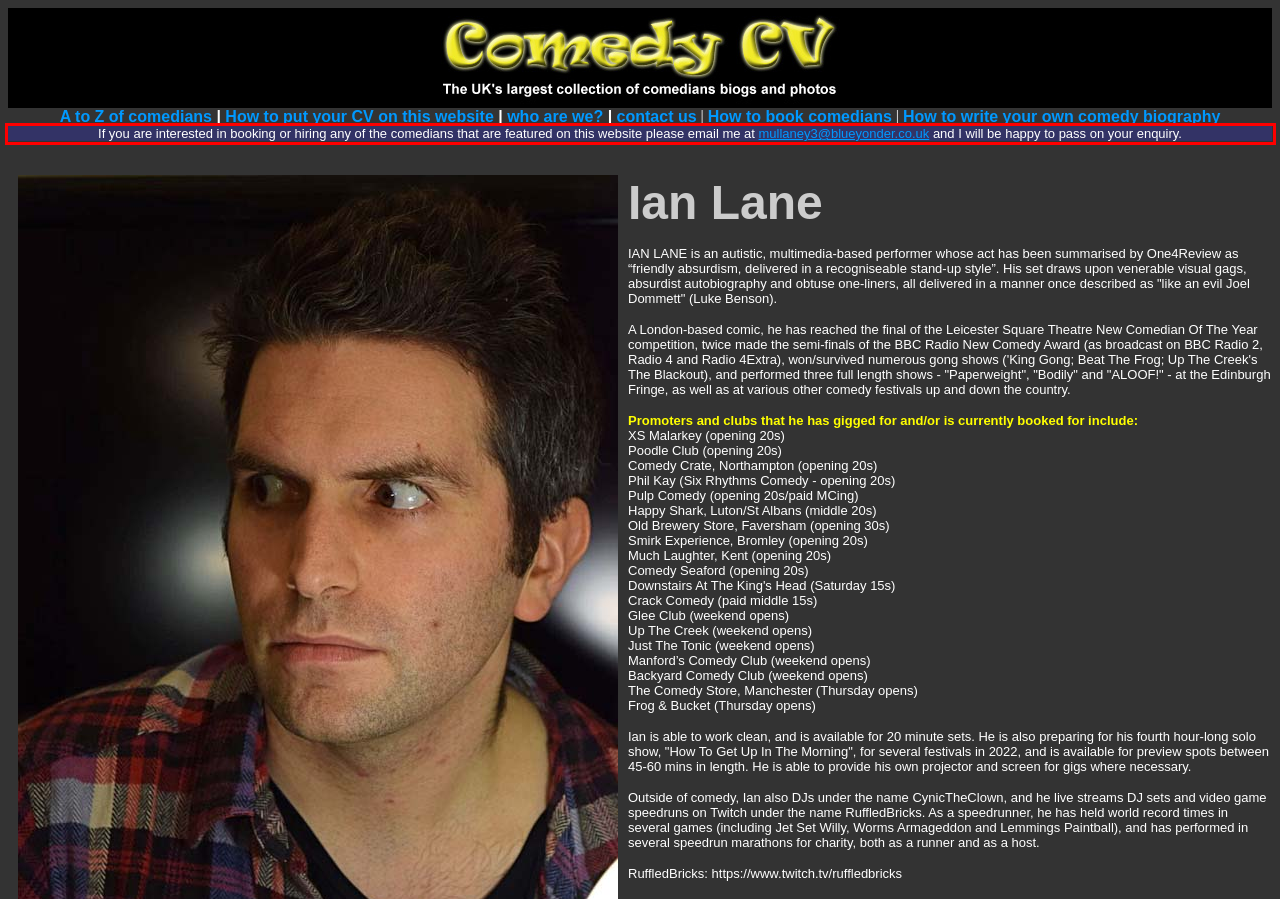Given a screenshot of a webpage, identify the red bounding box and perform OCR to recognize the text within that box.

If you are interested in booking or hiring any of the comedians that are featured on this website please email me at mullaney3@blueyonder.co.uk and I will be happy to pass on your enquiry.